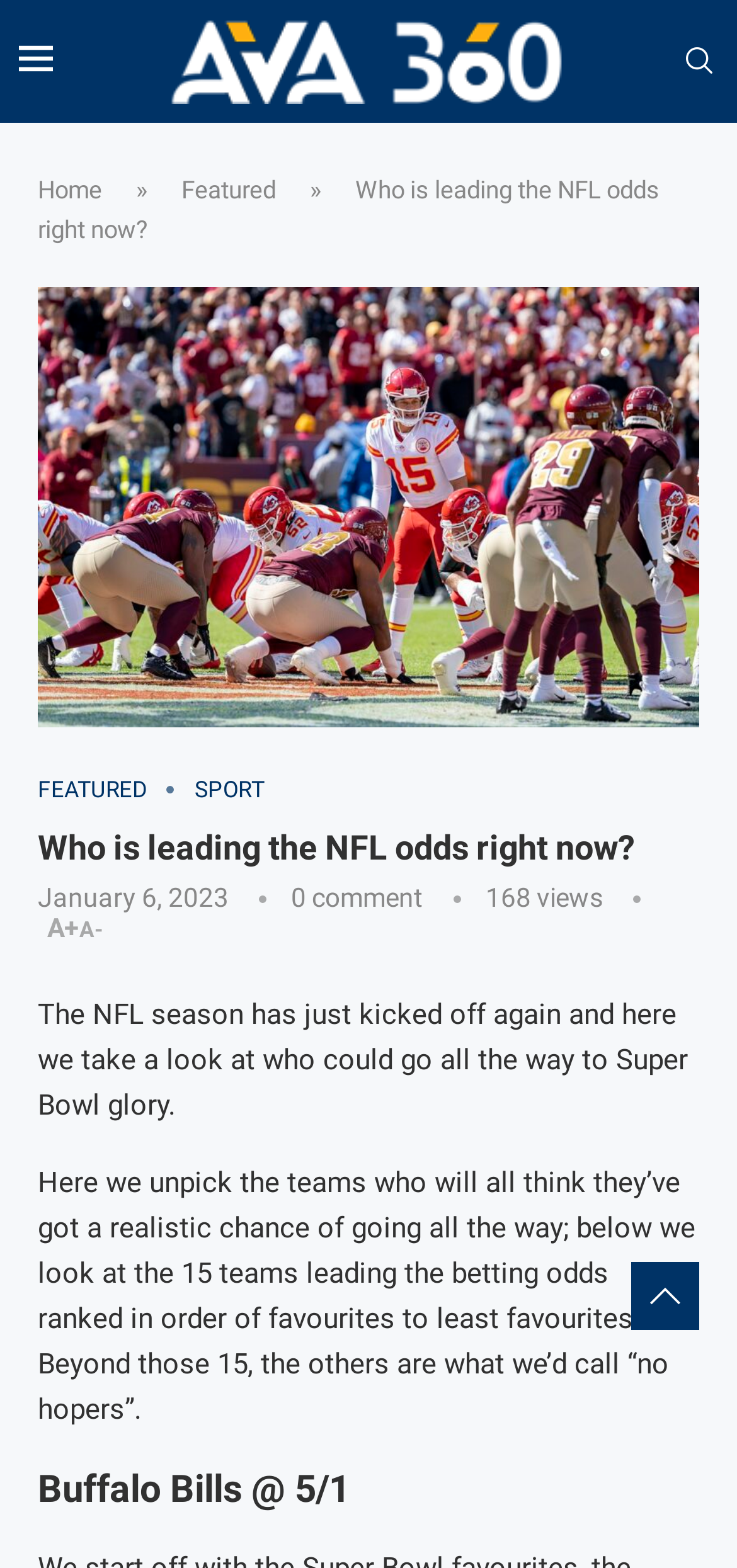What is the date of the article?
Please ensure your answer is as detailed and informative as possible.

The webpage displays the date of the article as January 6, 2023, which is mentioned in the time element.